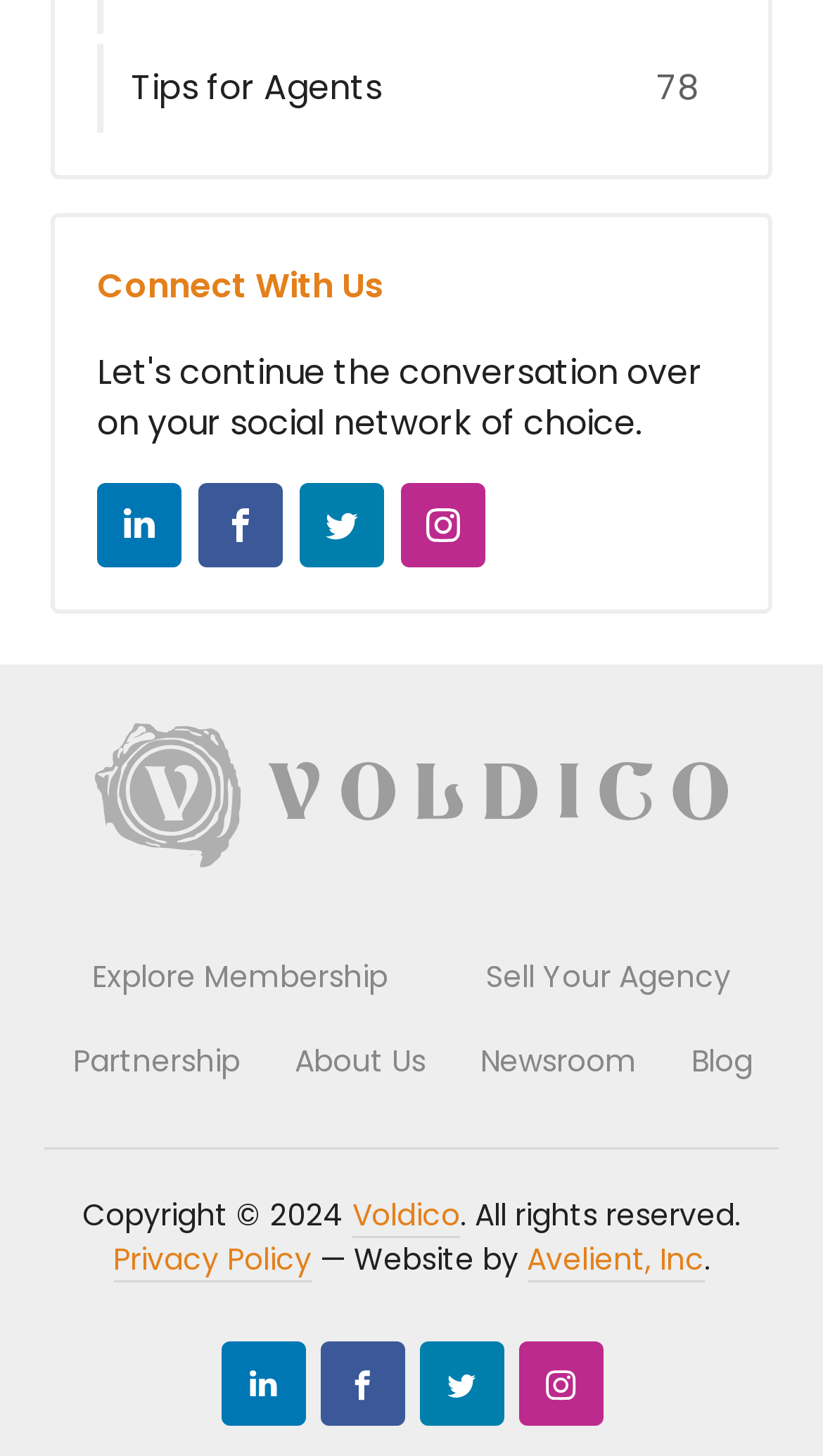Using the provided element description, identify the bounding box coordinates as (top-left x, top-left y, bottom-right x, bottom-right y). Ensure all values are between 0 and 1. Description: Newsroom

[0.551, 0.7, 0.805, 0.758]